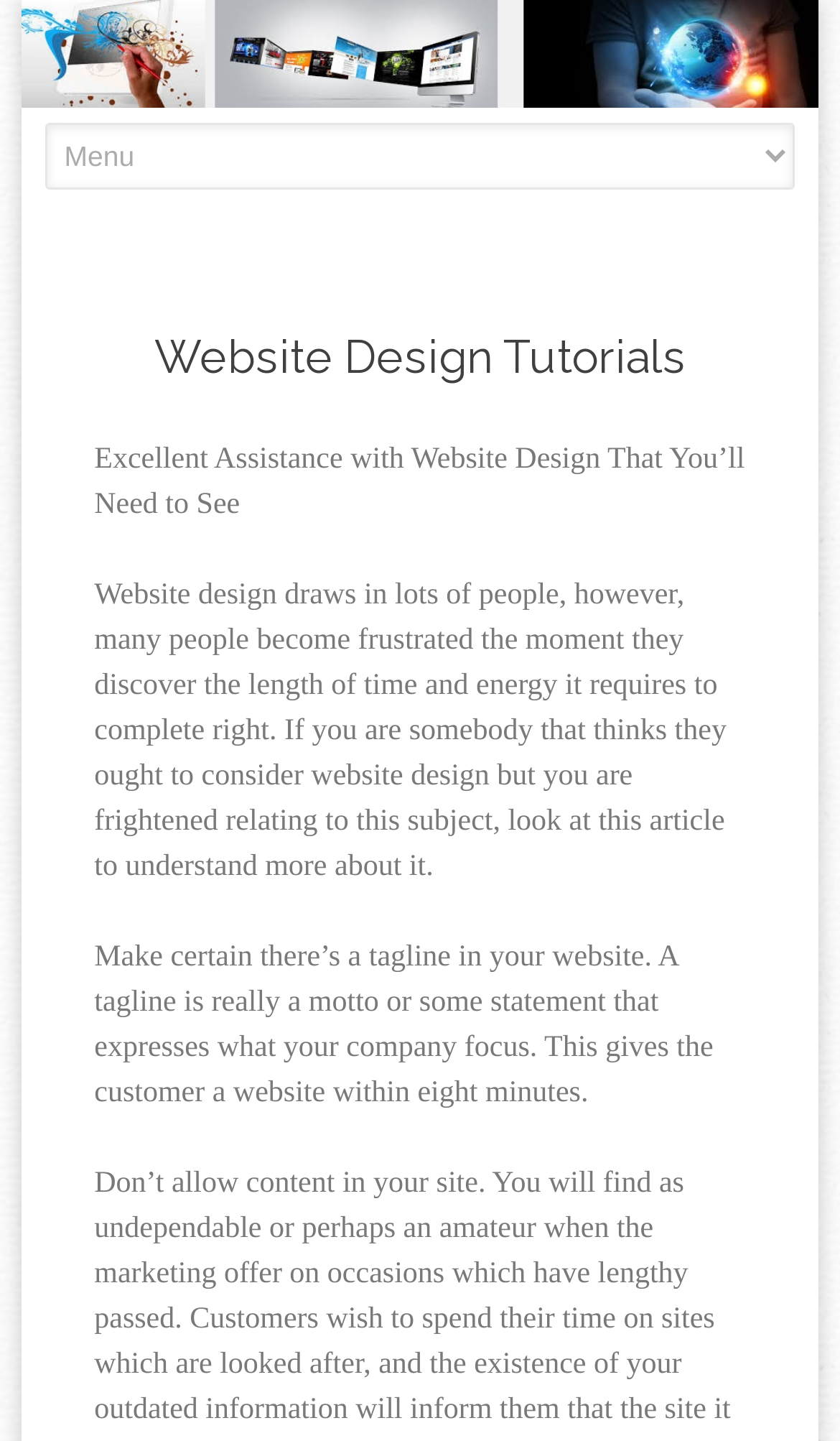Create a detailed summary of the webpage's content and design.

The webpage is about website design tutorials, offering free resources such as articles, tutorials, news, showcases, interviews, and software reviews. At the top left corner, there is a logo image and a link with the text "Website Design Tutorials". Below the logo, there is a link to "Skip to content" at the center of the page. 

To the right of the logo, there is a combobox with a dropdown menu. Above the combobox, there is a header section with a heading that also reads "Website Design Tutorials". 

Below the header, there are three paragraphs of text. The first paragraph has a heading that reads "Excellent Assistance with Website Design That You’ll Need to See". The second paragraph discusses the challenges of website design and invites readers to learn more about it. The third paragraph provides a tip about including a tagline on a website, which is a motto or statement that expresses the company's focus.